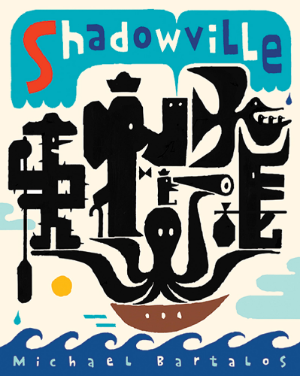Who is the author of the book?
From the details in the image, answer the question comprehensively.

The name of the author, Michael Bartalos, is positioned at the bottom of the cover, indicating that he is the writer and illustrator of the book.